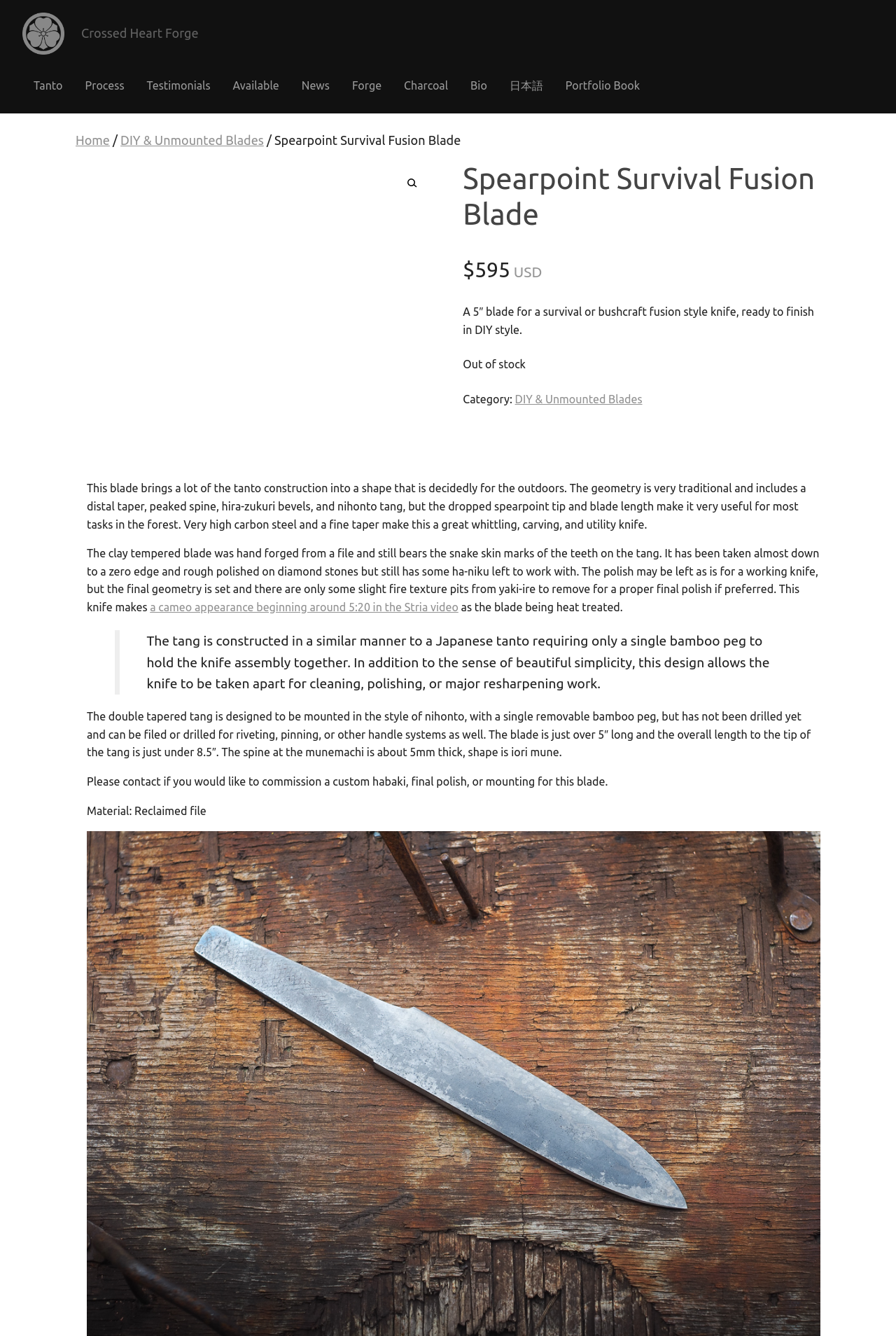Consider the image and give a detailed and elaborate answer to the question: 
What is the price of the Spearpoint Survival Fusion Blade?

The price of the Spearpoint Survival Fusion Blade can be found in the product description section, where it is stated as '$595'. This information is provided in the static text element with the OCR text '$' and '595'.